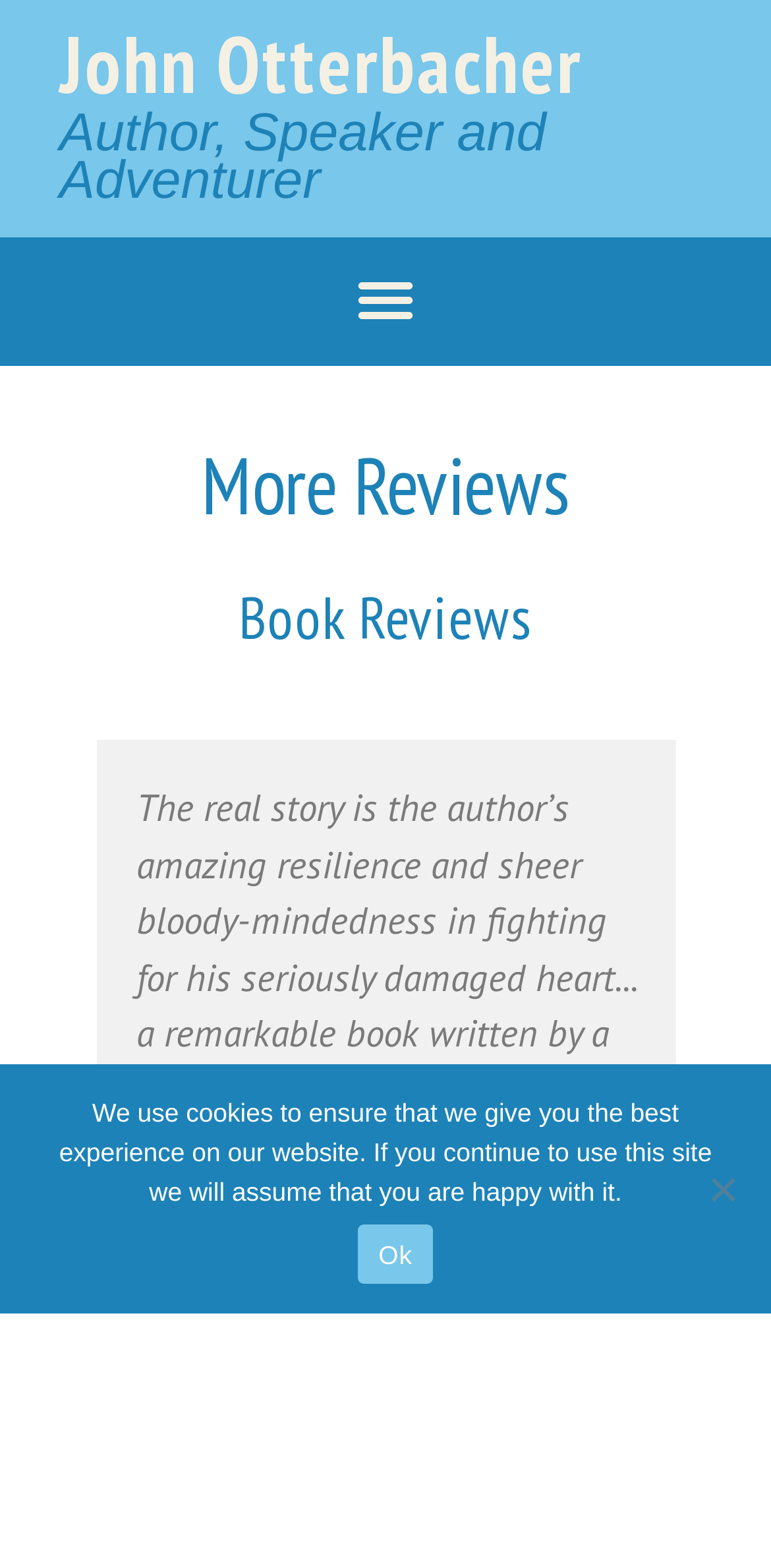What is the topic of the book review?
Based on the visual information, provide a detailed and comprehensive answer.

The StaticText element 'Heart disease may have run in John Otterbacher’s family, but he was determined not to let that stop him from fully living his life.' provides context about the book review, indicating that the topic is heart disease.